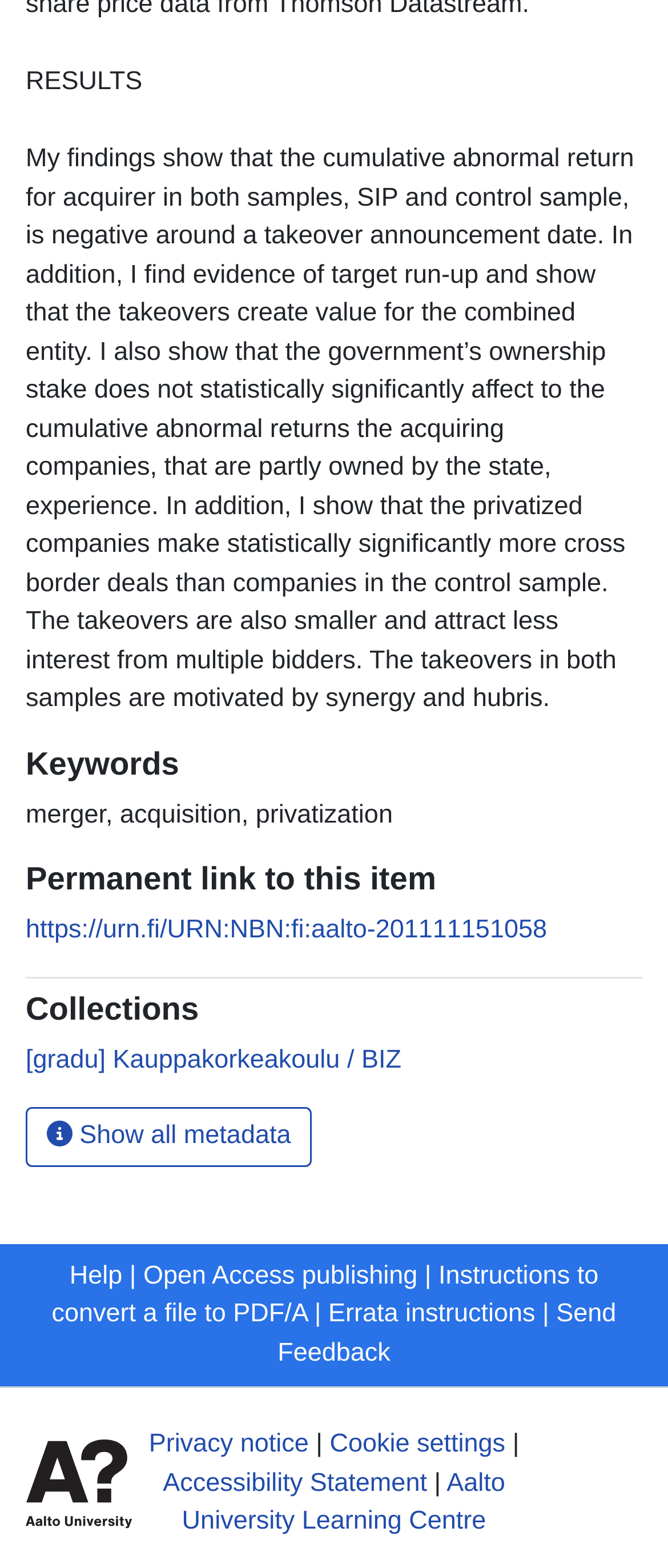Give the bounding box coordinates for this UI element: "Show all metadata". The coordinates should be four float numbers between 0 and 1, arranged as [left, top, right, bottom].

[0.038, 0.706, 0.467, 0.745]